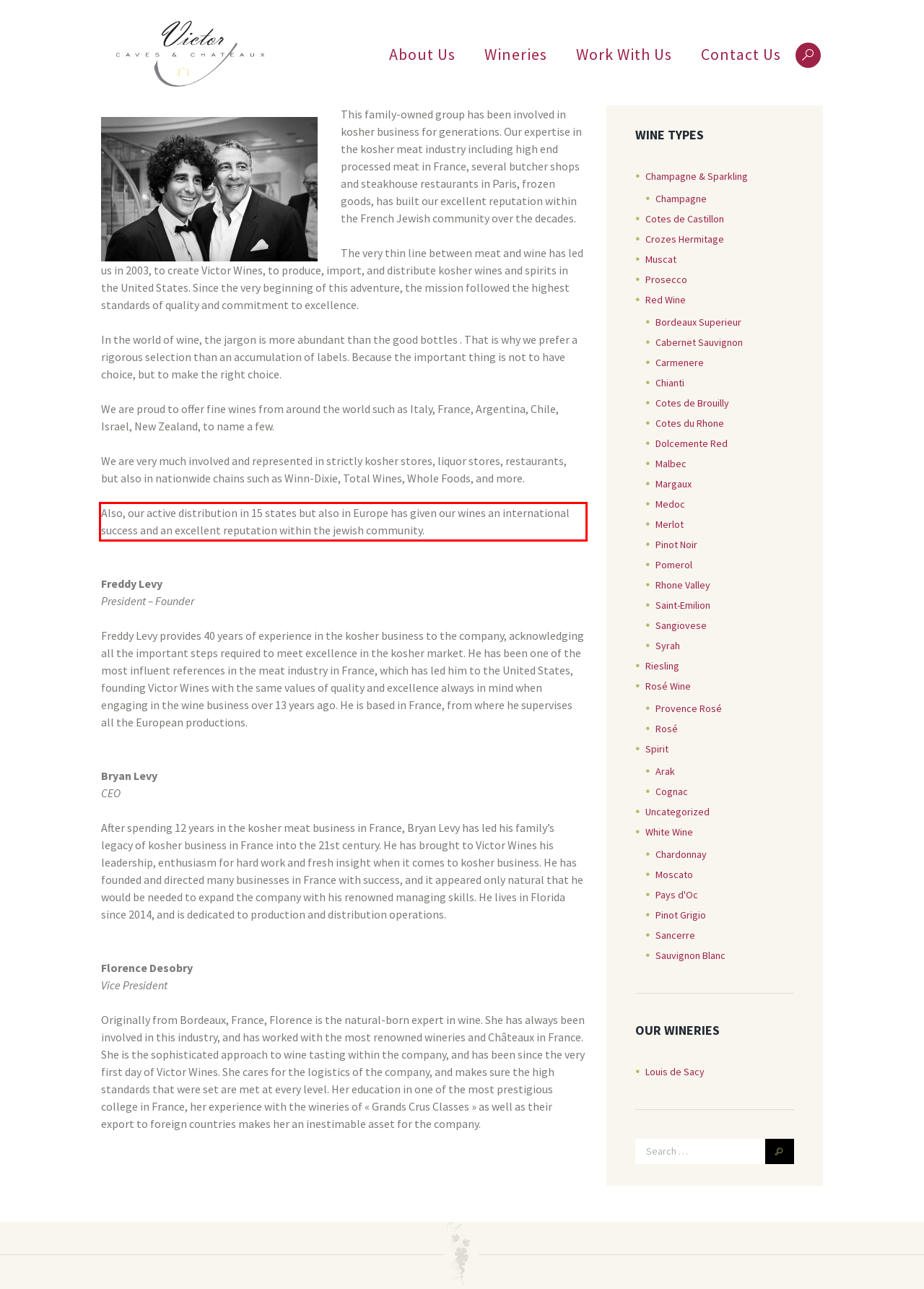Using the provided webpage screenshot, recognize the text content in the area marked by the red bounding box.

Also, our active distribution in 15 states but also in Europe has given our wines an international success and an excellent reputation within the jewish community.